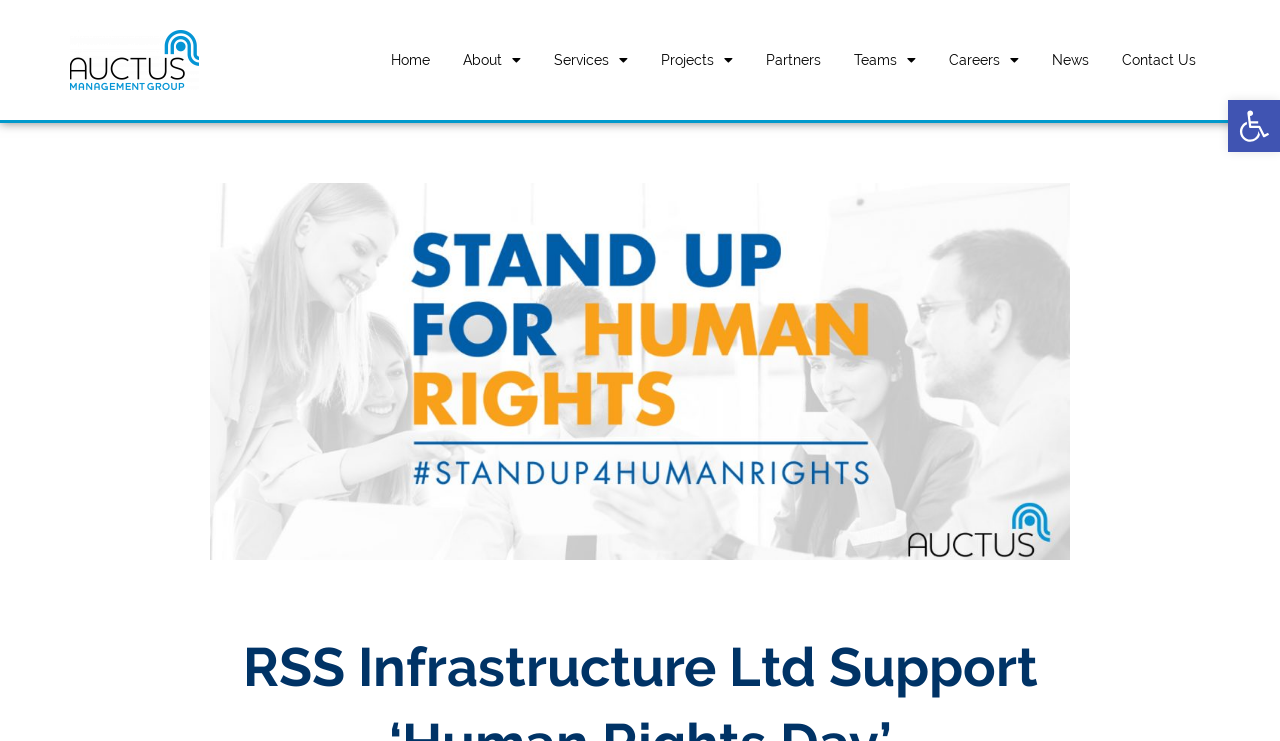Show the bounding box coordinates for the HTML element as described: "Teams".

[0.656, 0.05, 0.727, 0.112]